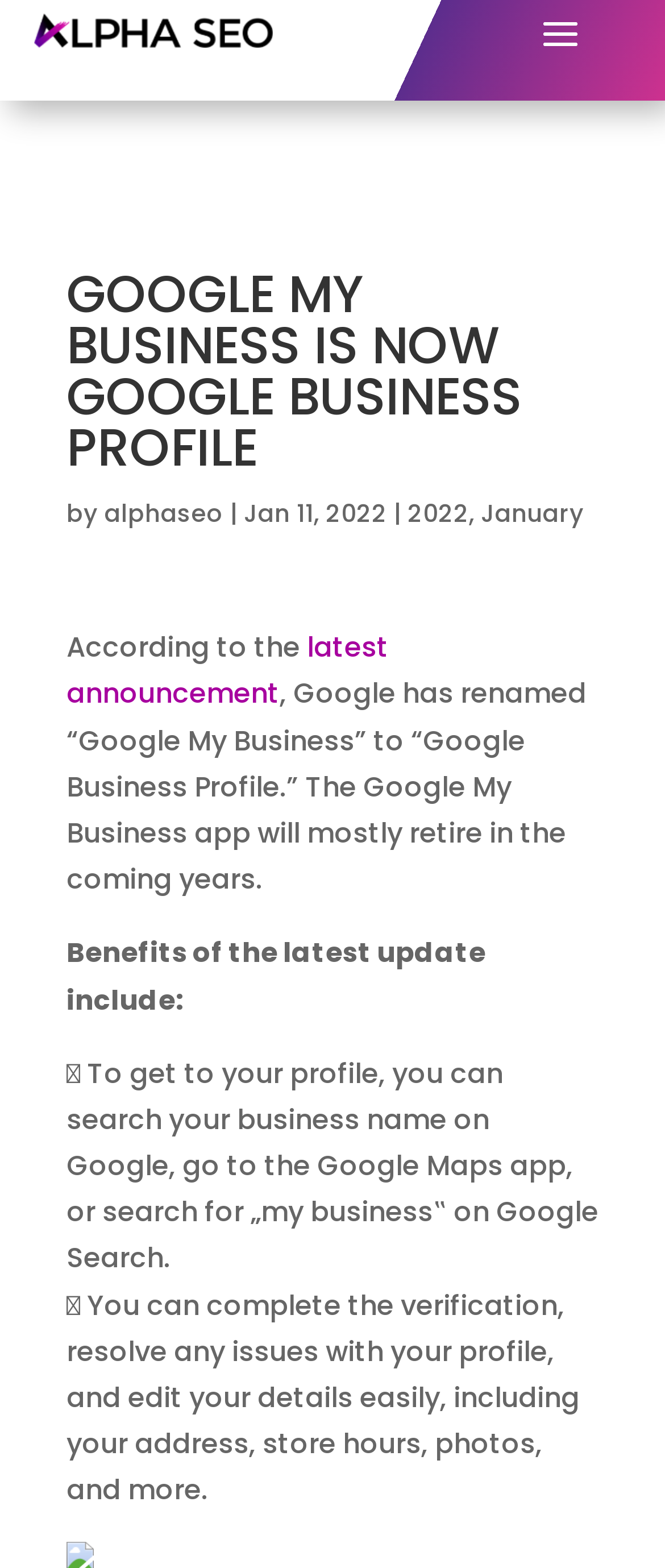Provide an in-depth caption for the elements present on the webpage.

The webpage appears to be a blog post or article discussing the recent update of Google My Business to Google Business Profile. At the top-left corner, there is a link to "AlphaSEO" accompanied by an image with the same name. Below this, there is a heading that reads "GOOGLE MY BUSINESS IS NOW GOOGLE BUSINESS PROFILE" in a prominent font size.

To the right of the heading, there is a byline that mentions "alphaseo" as the author, along with the date "Jan 11, 2022". The date is further linked to the year and month separately. 

The main content of the article starts below the byline, with a paragraph that explains the latest announcement from Google regarding the renaming of Google My Business to Google Business Profile. The text also mentions that the Google My Business app will mostly retire in the coming years.

Following this, there is a subheading that lists the benefits of the latest update. The first benefit is described in a bullet point, which explains how users can access their profile by searching their business name on Google, using the Google Maps app, or searching for "my business" on Google Search. The second benefit is also described in a bullet point, which mentions that users can complete verification, resolve issues, and edit their profile details easily, including address, store hours, photos, and more.